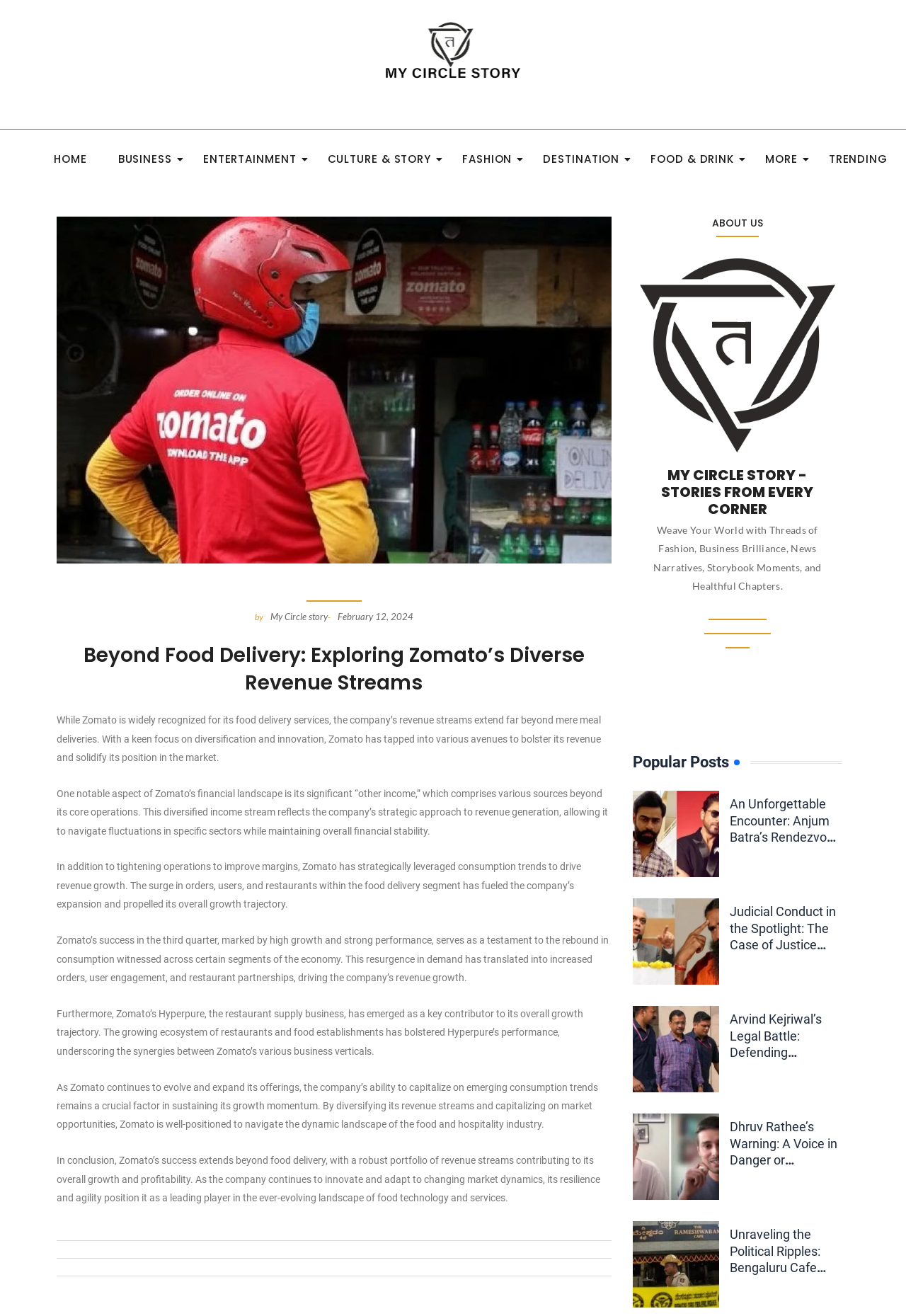Determine the bounding box coordinates for the element that should be clicked to follow this instruction: "Check out the Popular Posts section". The coordinates should be given as four float numbers between 0 and 1, in the format [left, top, right, bottom].

[0.698, 0.574, 0.816, 0.585]